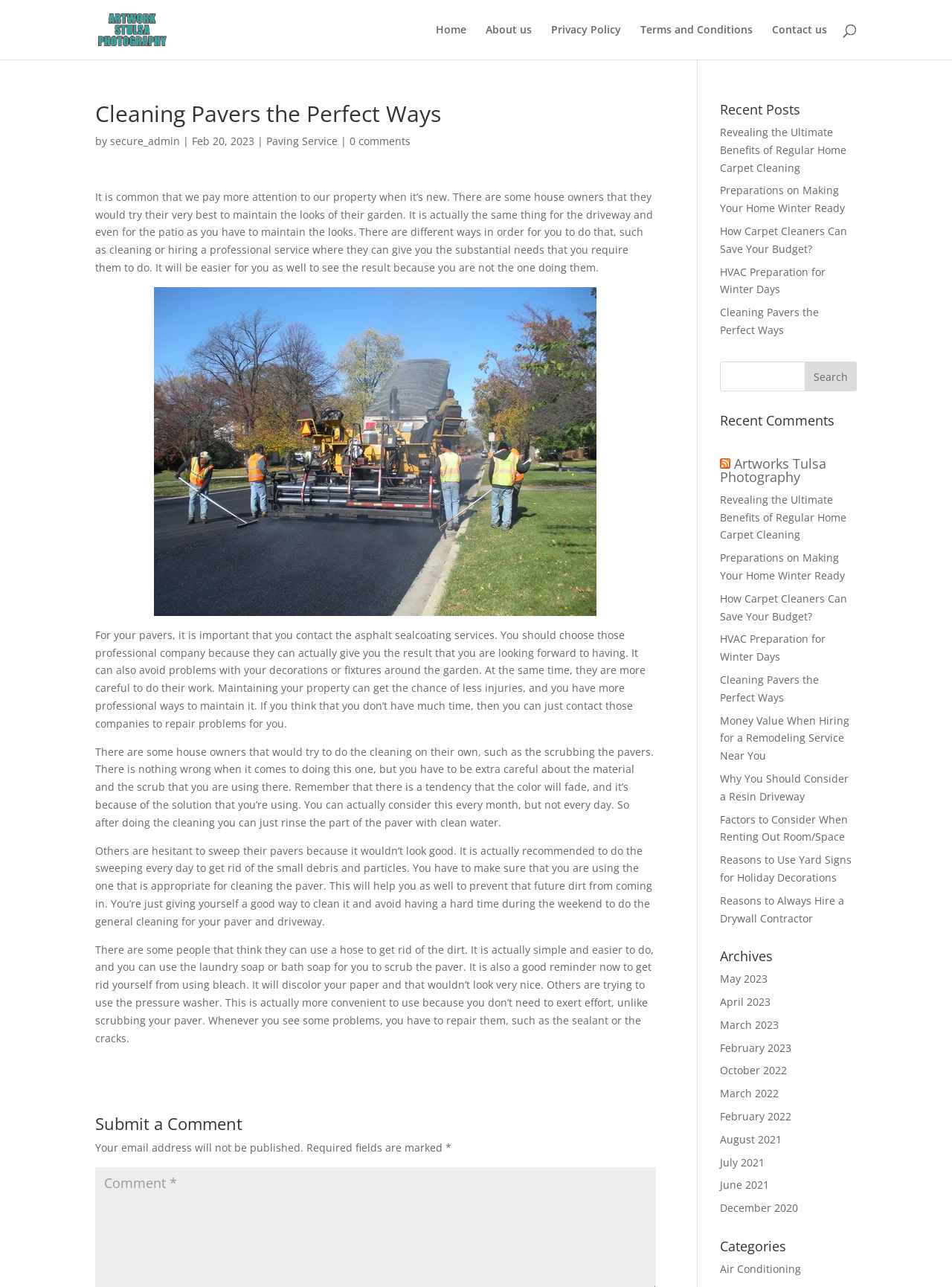Provide the text content of the webpage's main heading.

Cleaning Pavers the Perfect Ways 